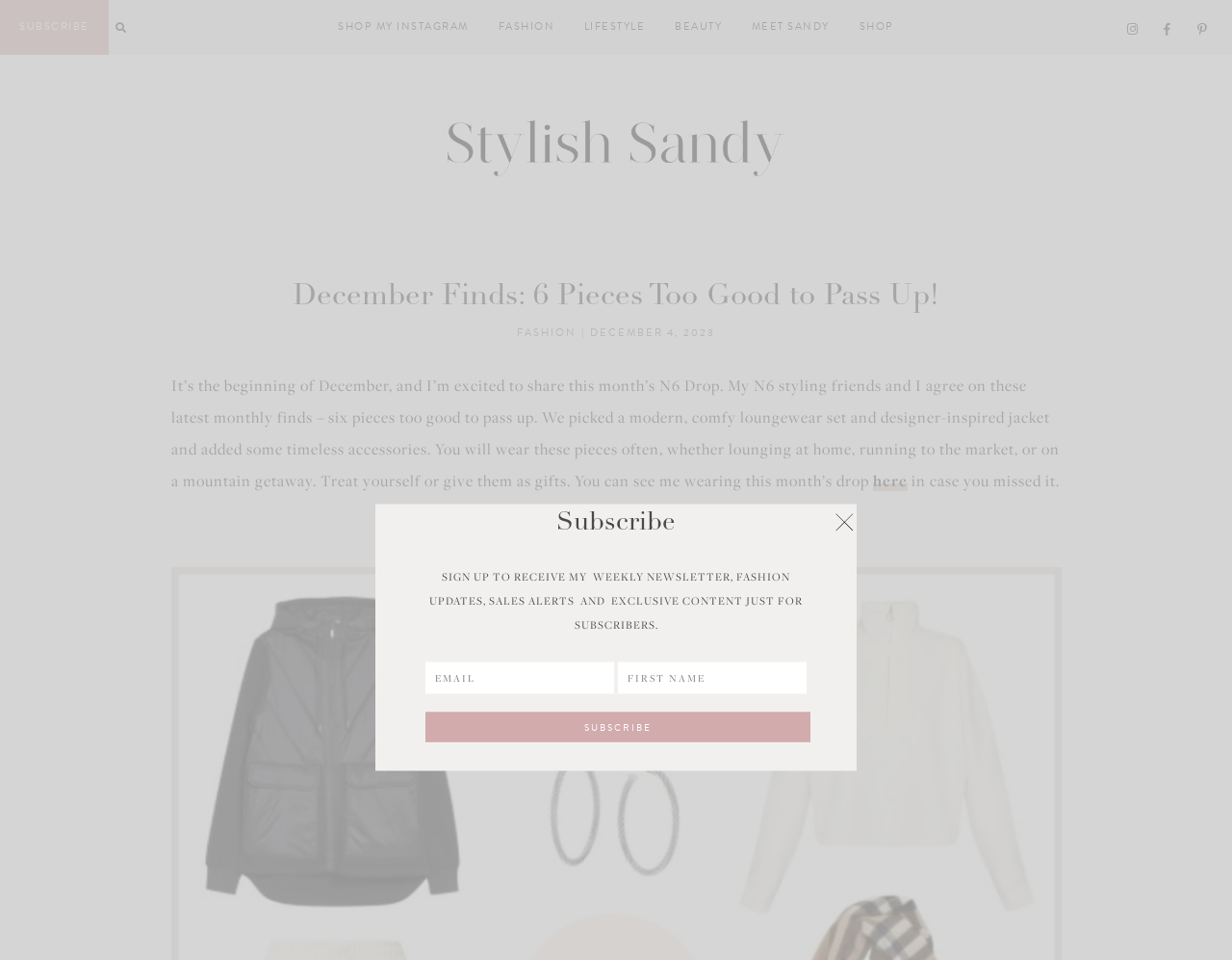Please specify the bounding box coordinates of the area that should be clicked to accomplish the following instruction: "Click on the fashion category". The coordinates should consist of four float numbers between 0 and 1, i.e., [left, top, right, bottom].

[0.404, 0.02, 0.45, 0.037]